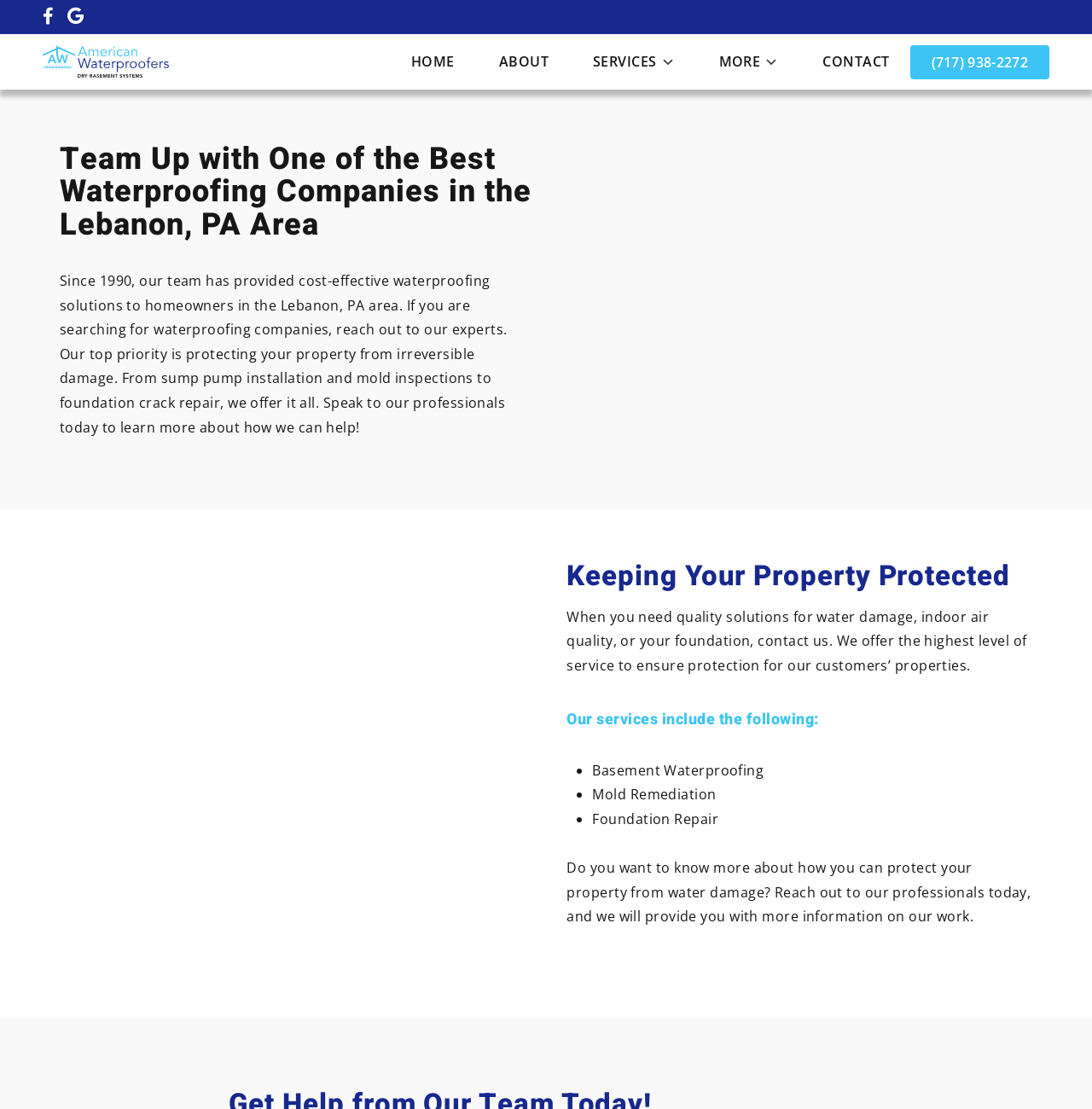Can you find the bounding box coordinates for the UI element given this description: "parent_node: HOME"? Provide the coordinates as four float numbers between 0 and 1: [left, top, right, bottom].

[0.039, 0.041, 0.155, 0.07]